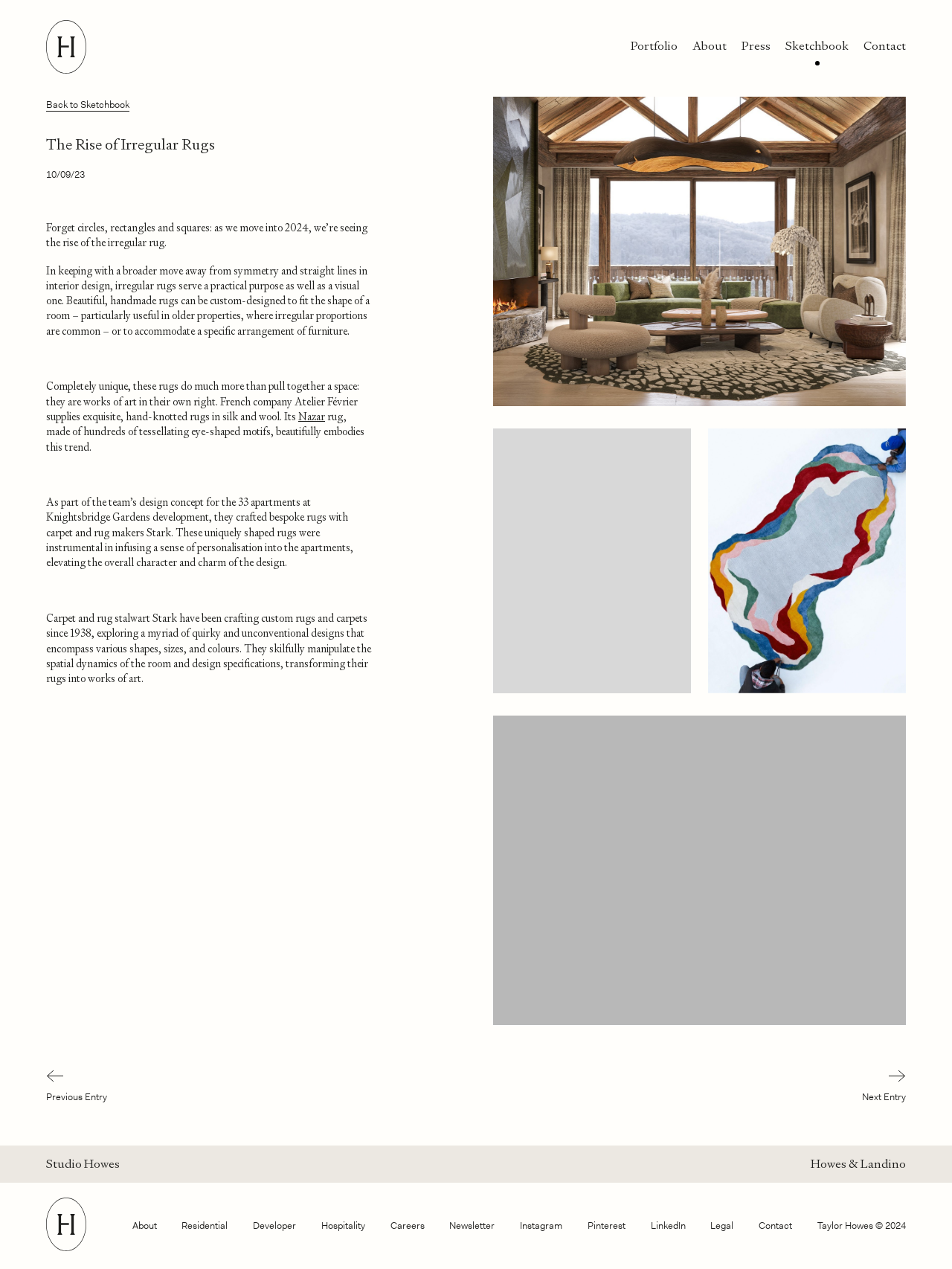Detail the various sections and features of the webpage.

The webpage is about Taylor Howes, a luxury interior design studio based in London. At the top, there is a small image and a navigation menu with links to "Portfolio", "About", "Press", "Sketchbook", and "Contact". Below the navigation menu, there is a main section that takes up most of the page. 

In the main section, there is an article titled "The Rise of Irregular Rugs" with a date "10/09/23" below it. The article discusses the trend of irregular rugs in interior design, citing their practical and aesthetic benefits. The text is divided into several paragraphs, with some sentences mentioning specific companies, such as Atelier Février and Stark, that create bespoke rugs. 

There are four images scattered throughout the article, each with a caption "The Rise of Irregular Rugs". The images are positioned to the right of the text, with two at the top, one in the middle, and one at the bottom. 

At the bottom of the article, there are links to "Previous Entry" and "Next Entry", each accompanied by a small image. 

In the footer section, there are several links to different parts of the website, including "Studio Howes", "Howes & Landino", and "Taylor Howes", as well as social media links and a newsletter button. There is also a copyright notice "Taylor Howes © 2024" at the very bottom.